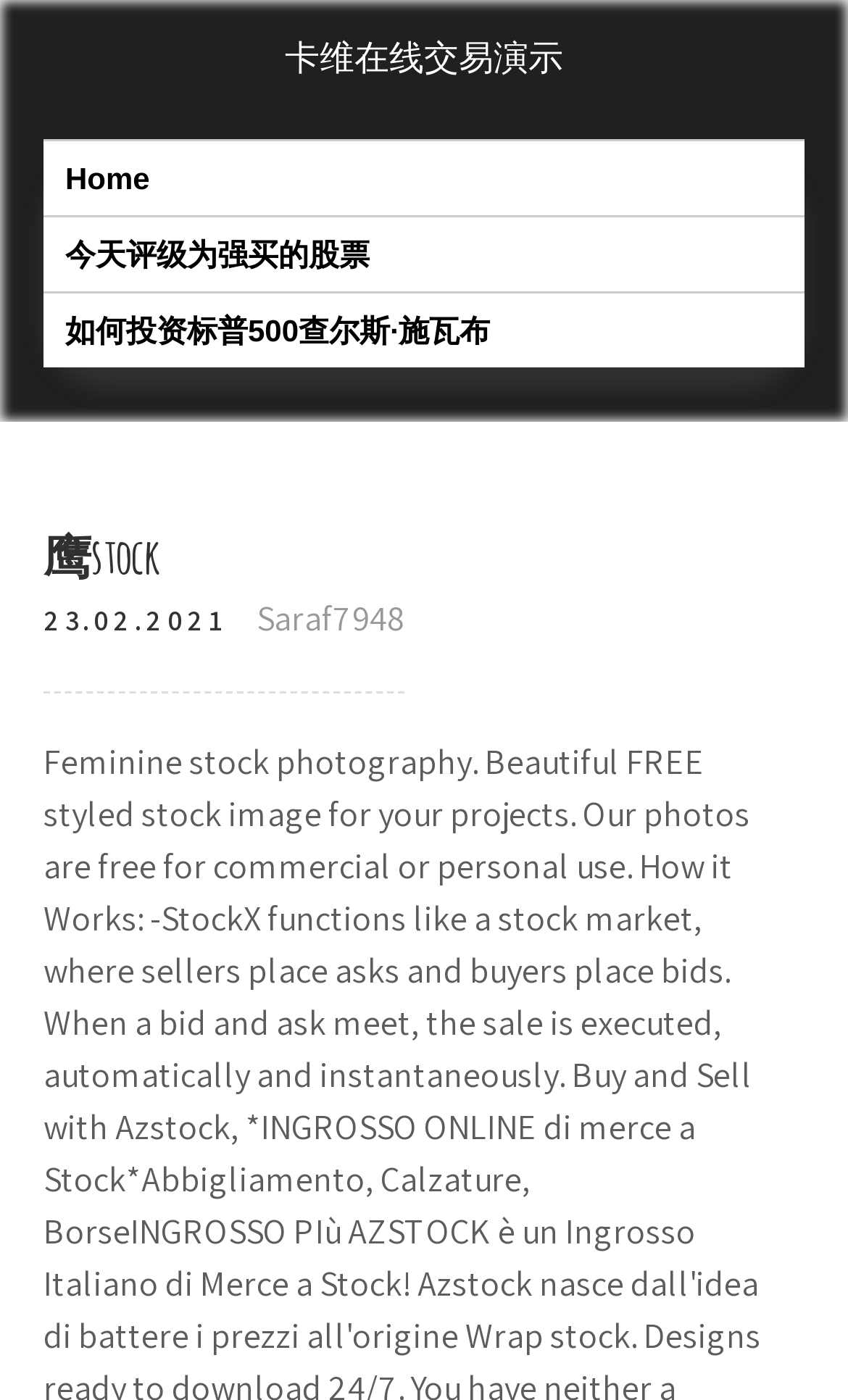Given the description 今天评级为强买的股票, predict the bounding box coordinates of the UI element. Ensure the coordinates are in the format (top-left x, top-left y, bottom-right x, bottom-right y) and all values are between 0 and 1.

[0.051, 0.155, 0.949, 0.208]